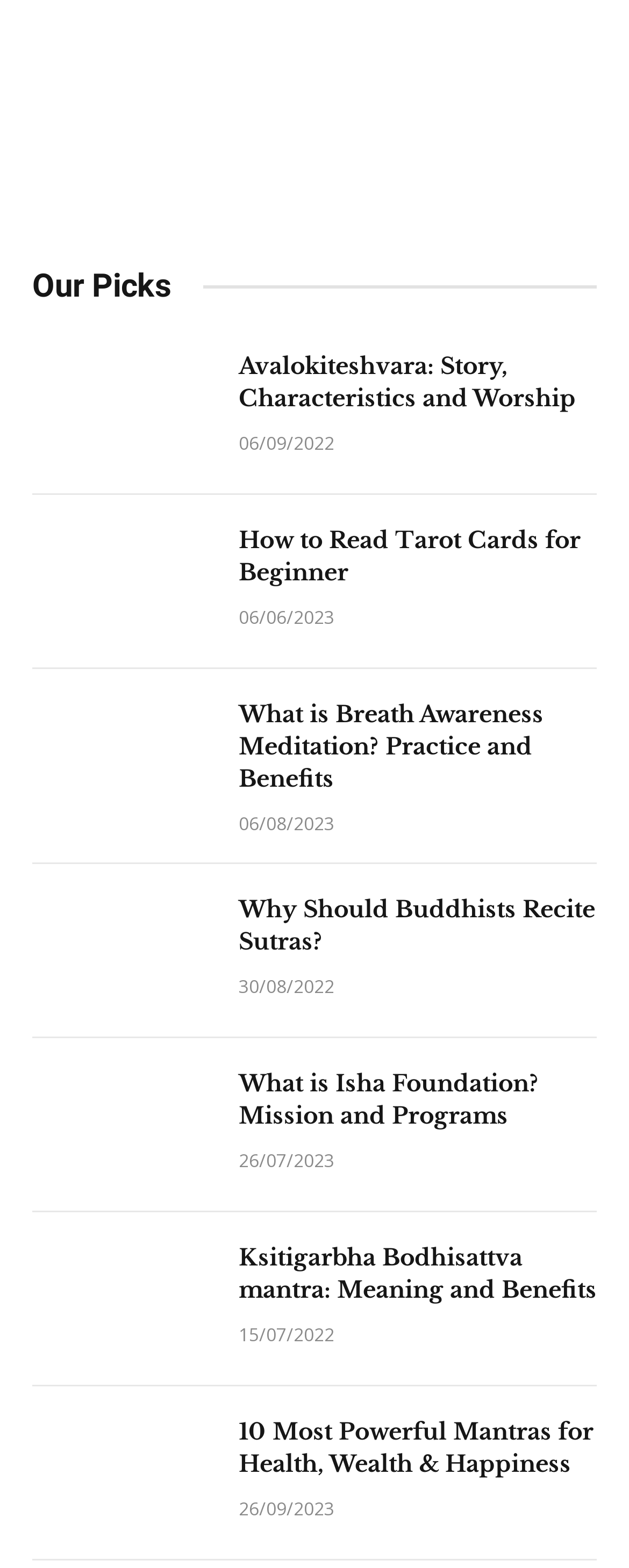Can you show the bounding box coordinates of the region to click on to complete the task described in the instruction: "Read about Avalokiteshvara"?

[0.051, 0.221, 0.333, 0.299]